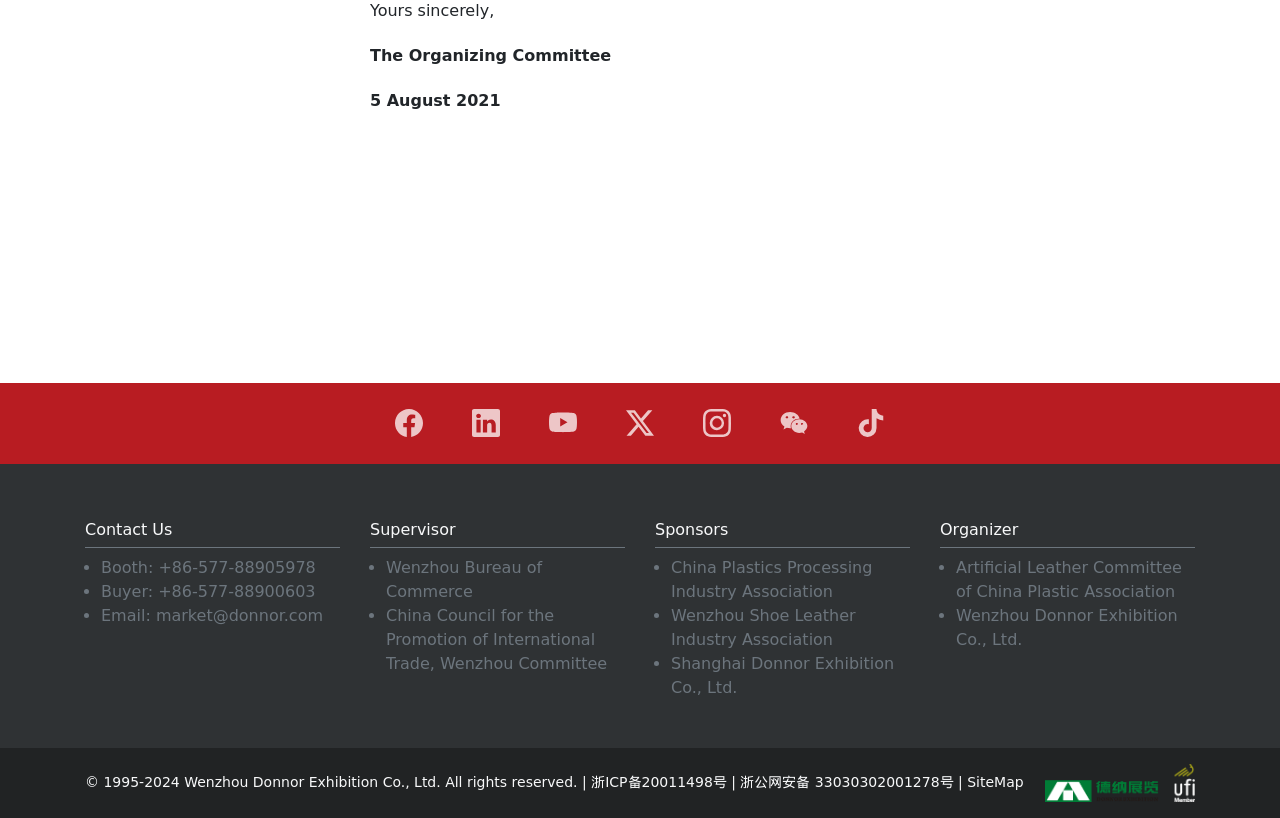Find the bounding box coordinates of the element I should click to carry out the following instruction: "Email market@donnor.com".

[0.122, 0.741, 0.252, 0.764]